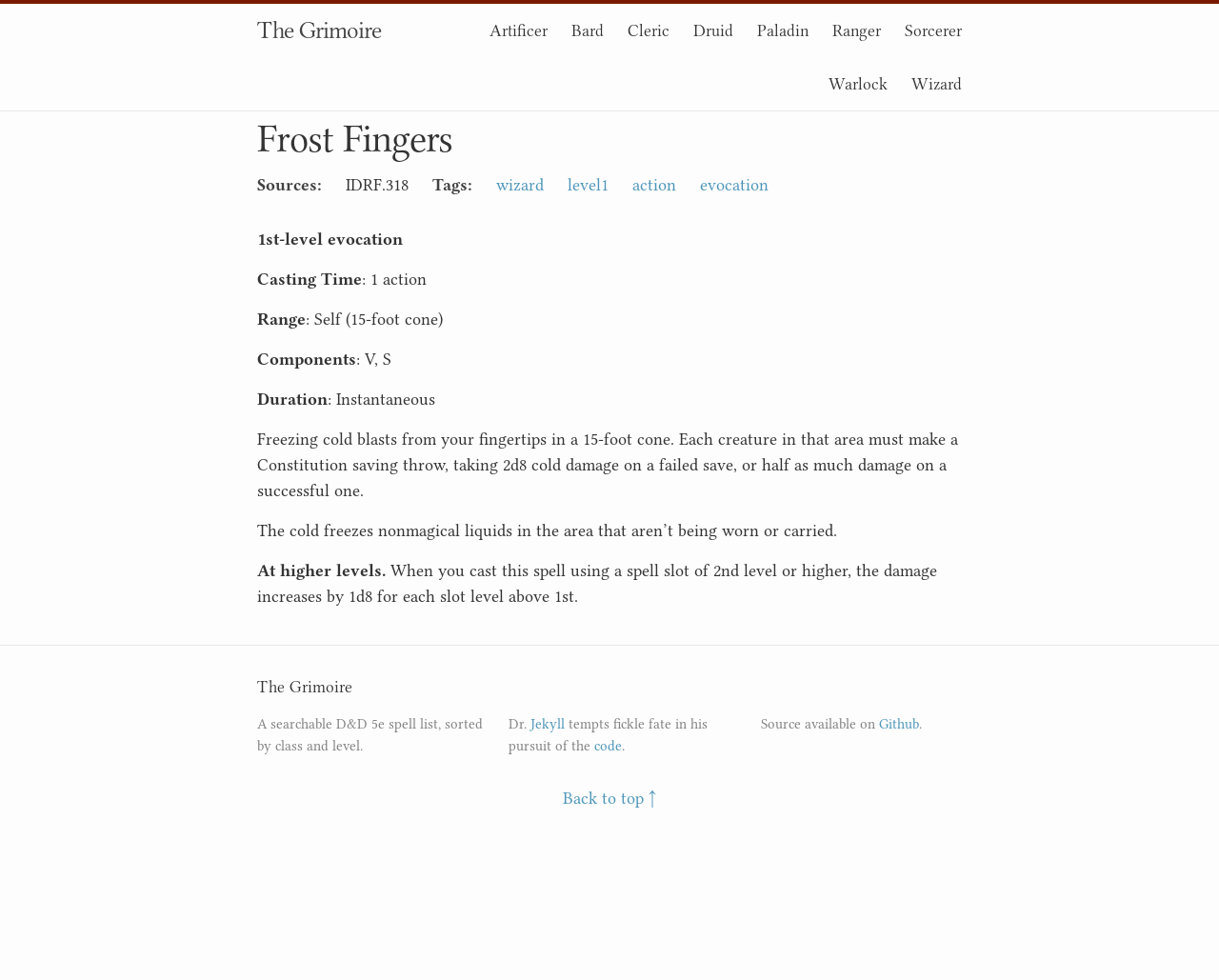Identify the bounding box coordinates of the region that needs to be clicked to carry out this instruction: "Click on the link to view Wizard spells". Provide these coordinates as four float numbers ranging from 0 to 1, i.e., [left, top, right, bottom].

[0.732, 0.076, 0.789, 0.095]